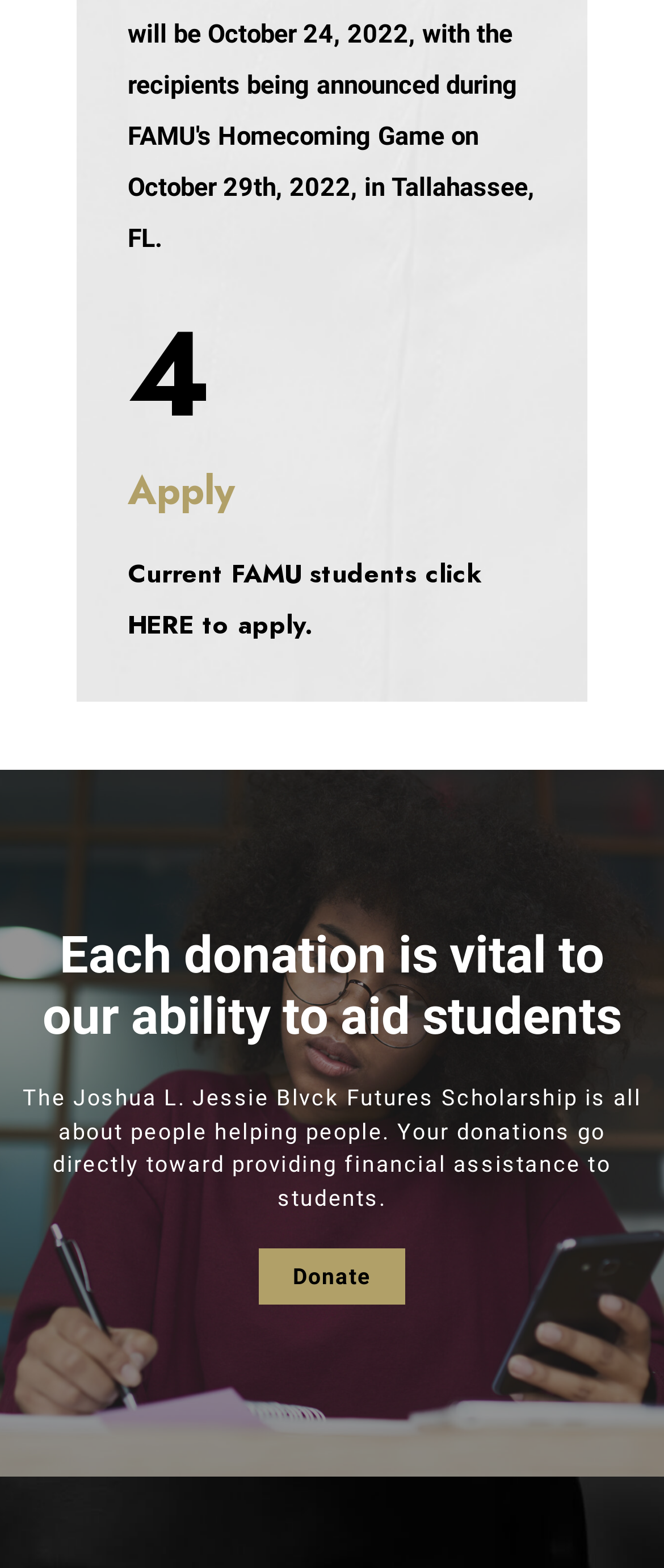Identify the bounding box for the UI element that is described as follows: "Donate".

[0.39, 0.796, 0.61, 0.832]